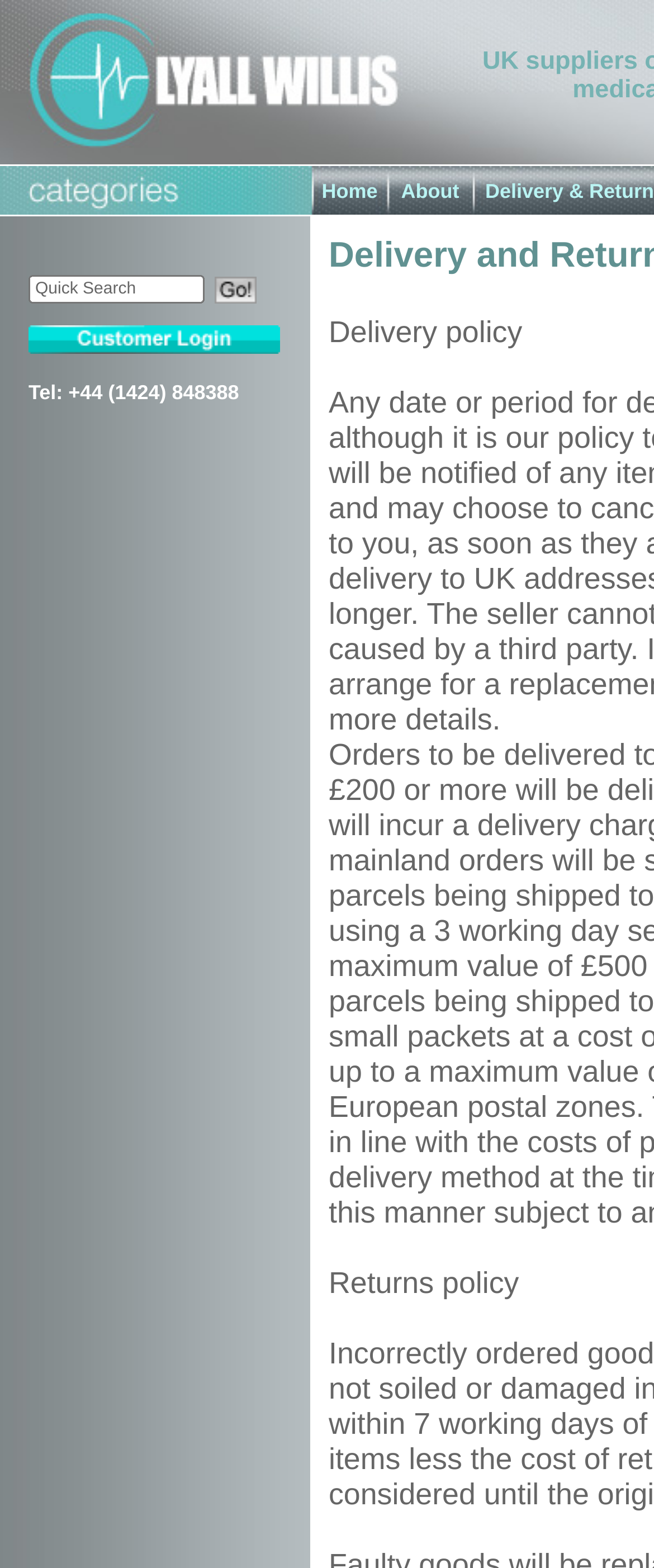Bounding box coordinates are to be given in the format (top-left x, top-left y, bottom-right x, bottom-right y). All values must be floating point numbers between 0 and 1. Provide the bounding box coordinate for the UI element described as: alt="surgical instruments and diagnostic devices"

[0.0, 0.095, 0.618, 0.108]